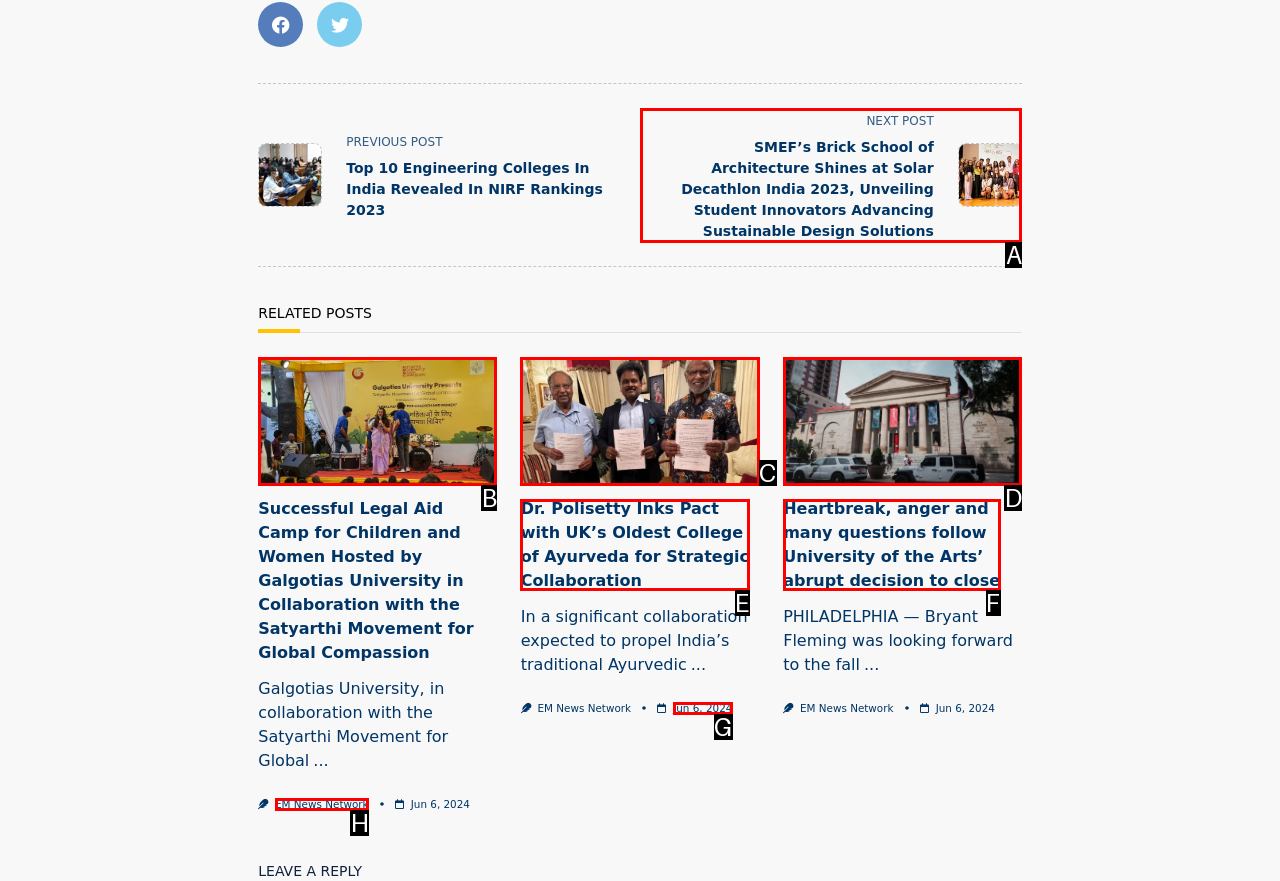Based on the description: EM News Network, identify the matching HTML element. Reply with the letter of the correct option directly.

H